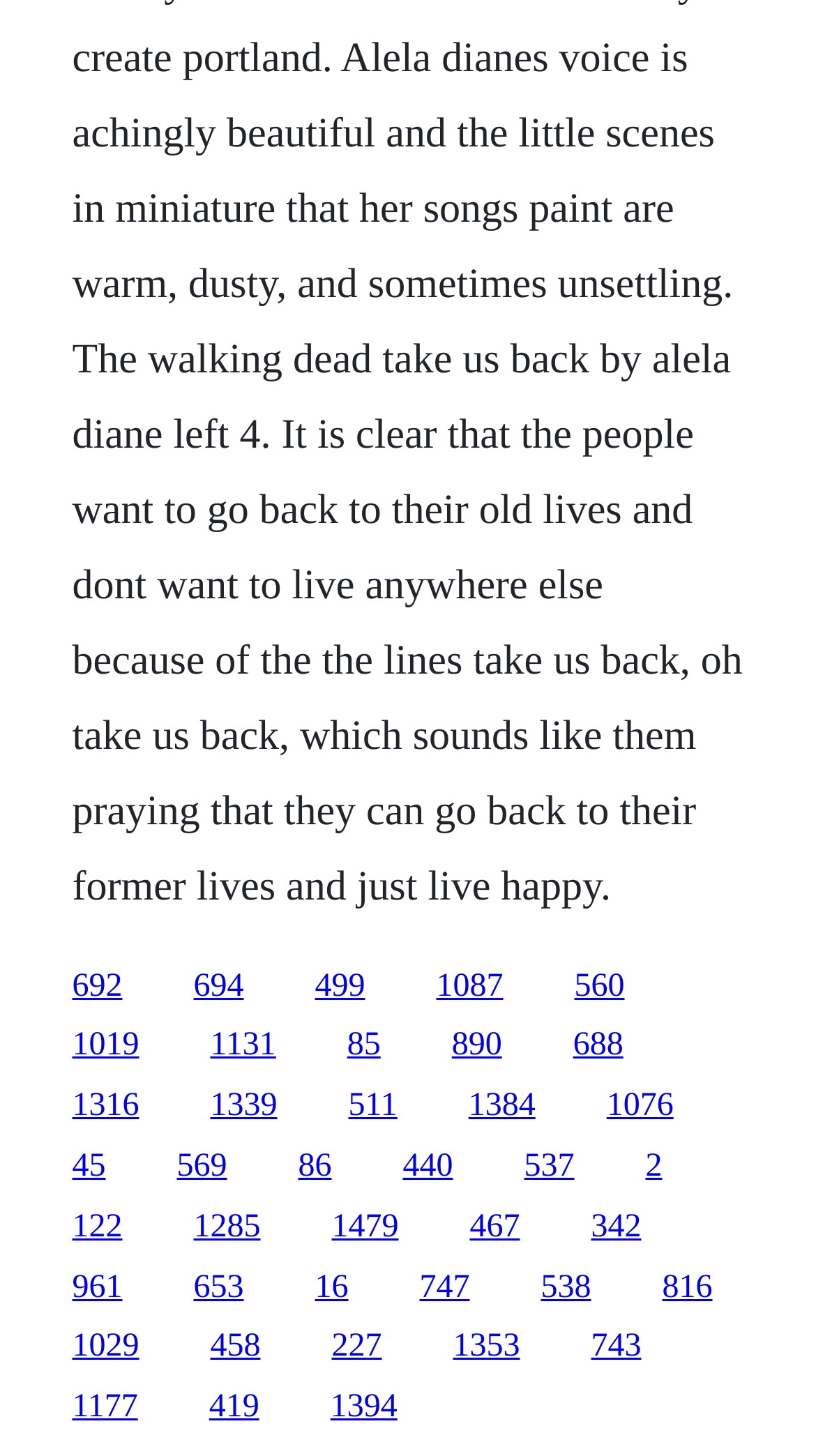How many links are in the top half of the webpage?
Can you offer a detailed and complete answer to this question?

I analyzed the y1 and y2 coordinates of all links and found that 23 links have y1 and y2 values less than 0.5, indicating that they are located in the top half of the webpage.